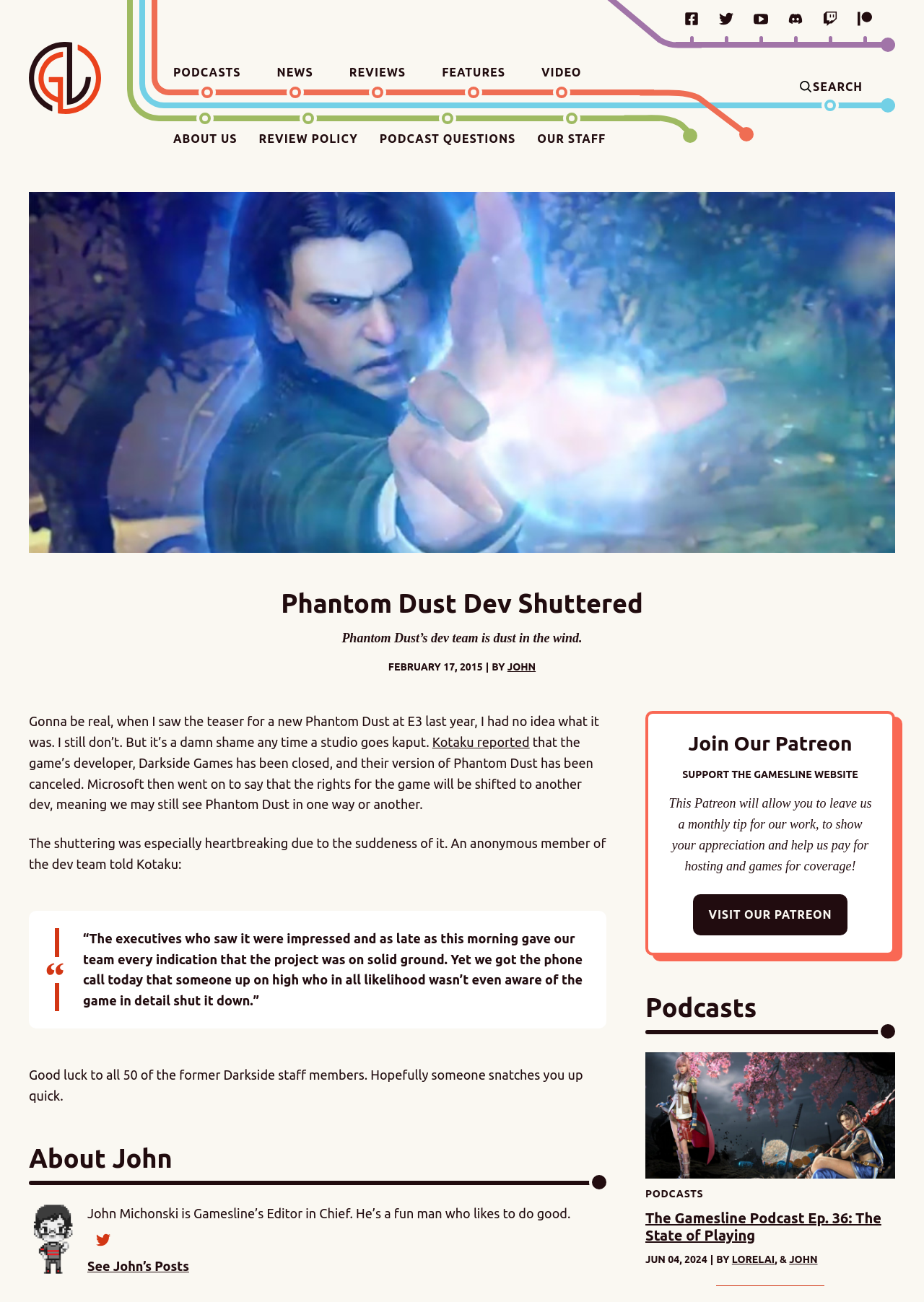What is the purpose of the Patreon link?
Please use the image to provide a one-word or short phrase answer.

To support the website